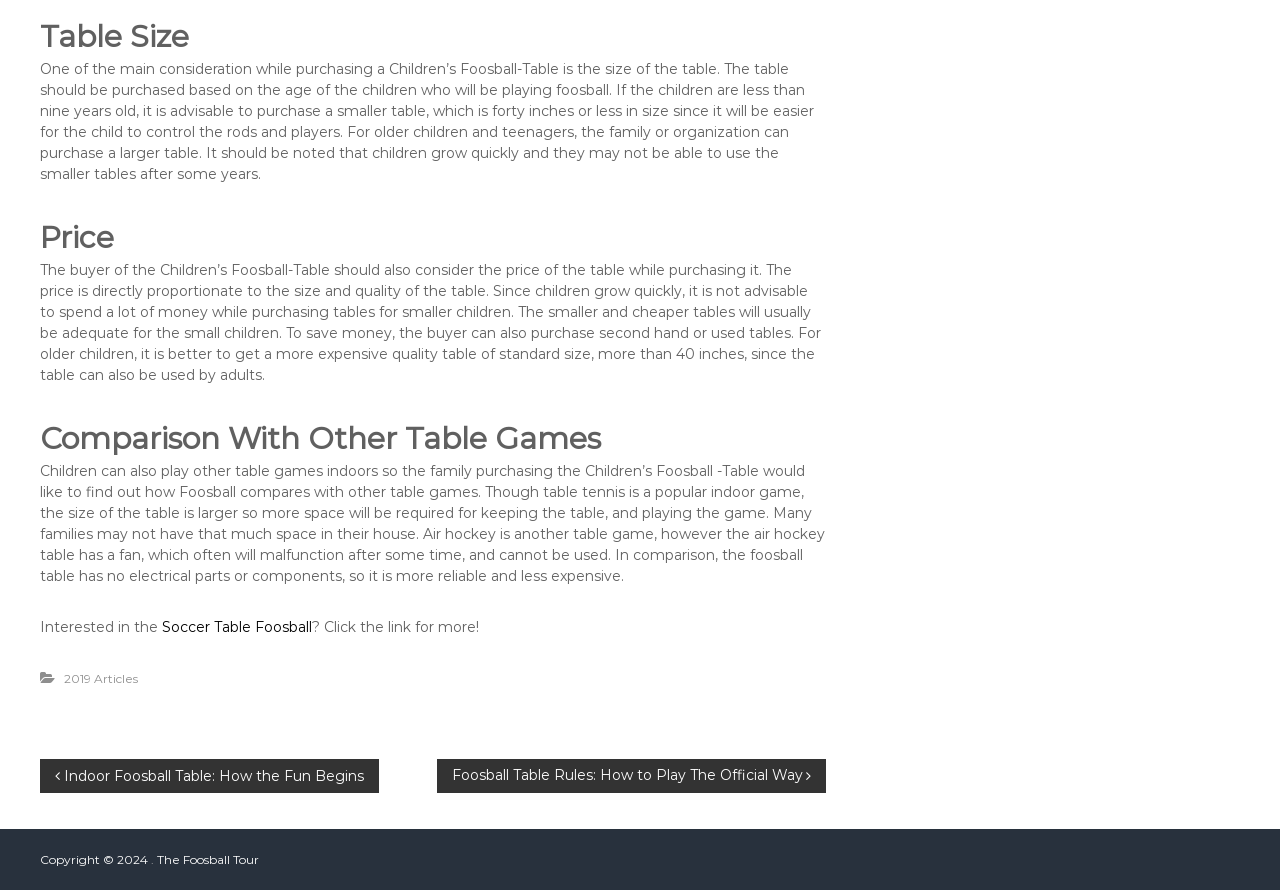Provide the bounding box coordinates for the UI element that is described by this text: "2019 Articles". The coordinates should be in the form of four float numbers between 0 and 1: [left, top, right, bottom].

[0.05, 0.753, 0.108, 0.77]